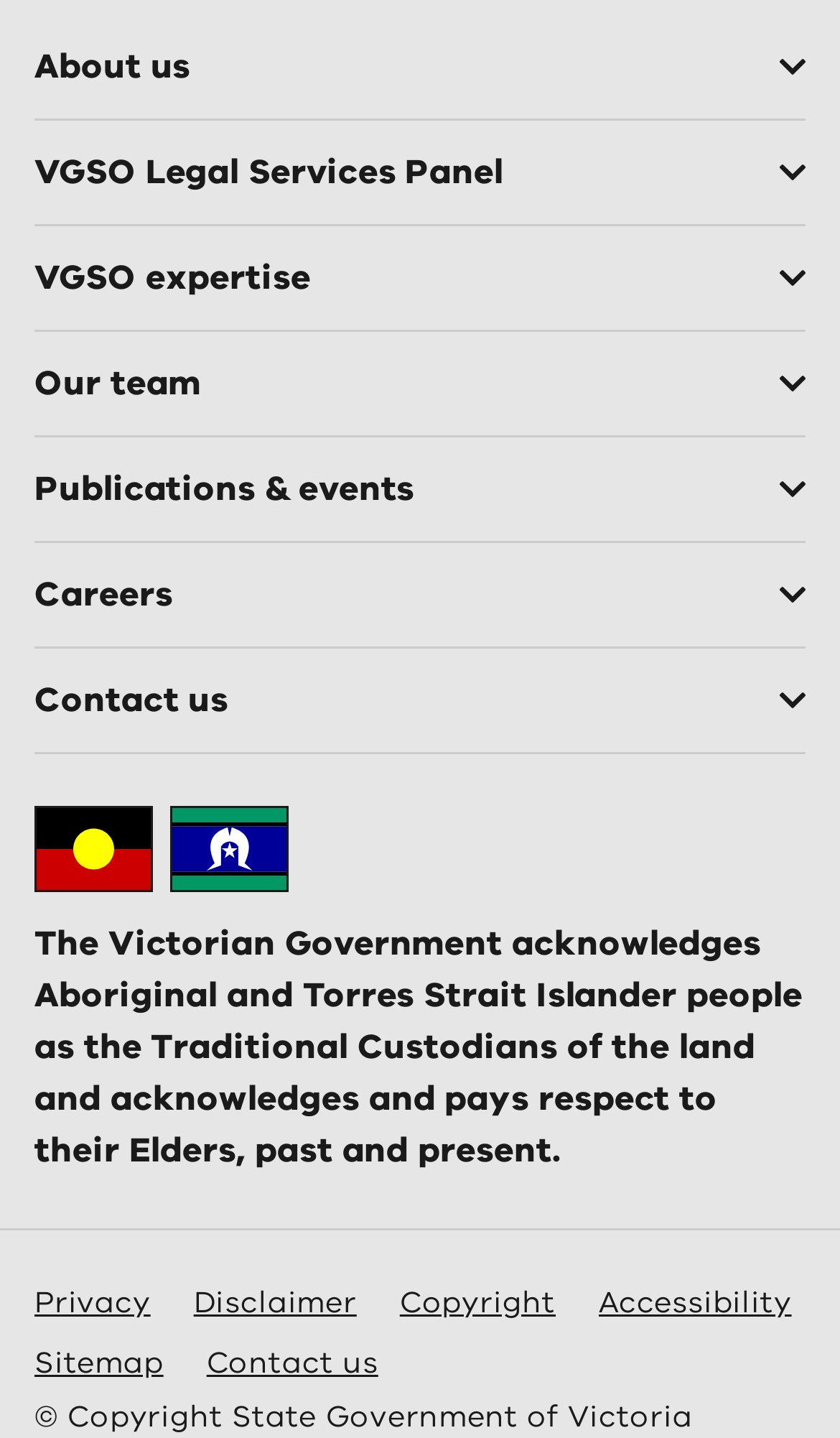Please identify the bounding box coordinates of the element's region that needs to be clicked to fulfill the following instruction: "View VGSO Legal Services Panel". The bounding box coordinates should consist of four float numbers between 0 and 1, i.e., [left, top, right, bottom].

[0.0, 0.082, 1.0, 0.157]